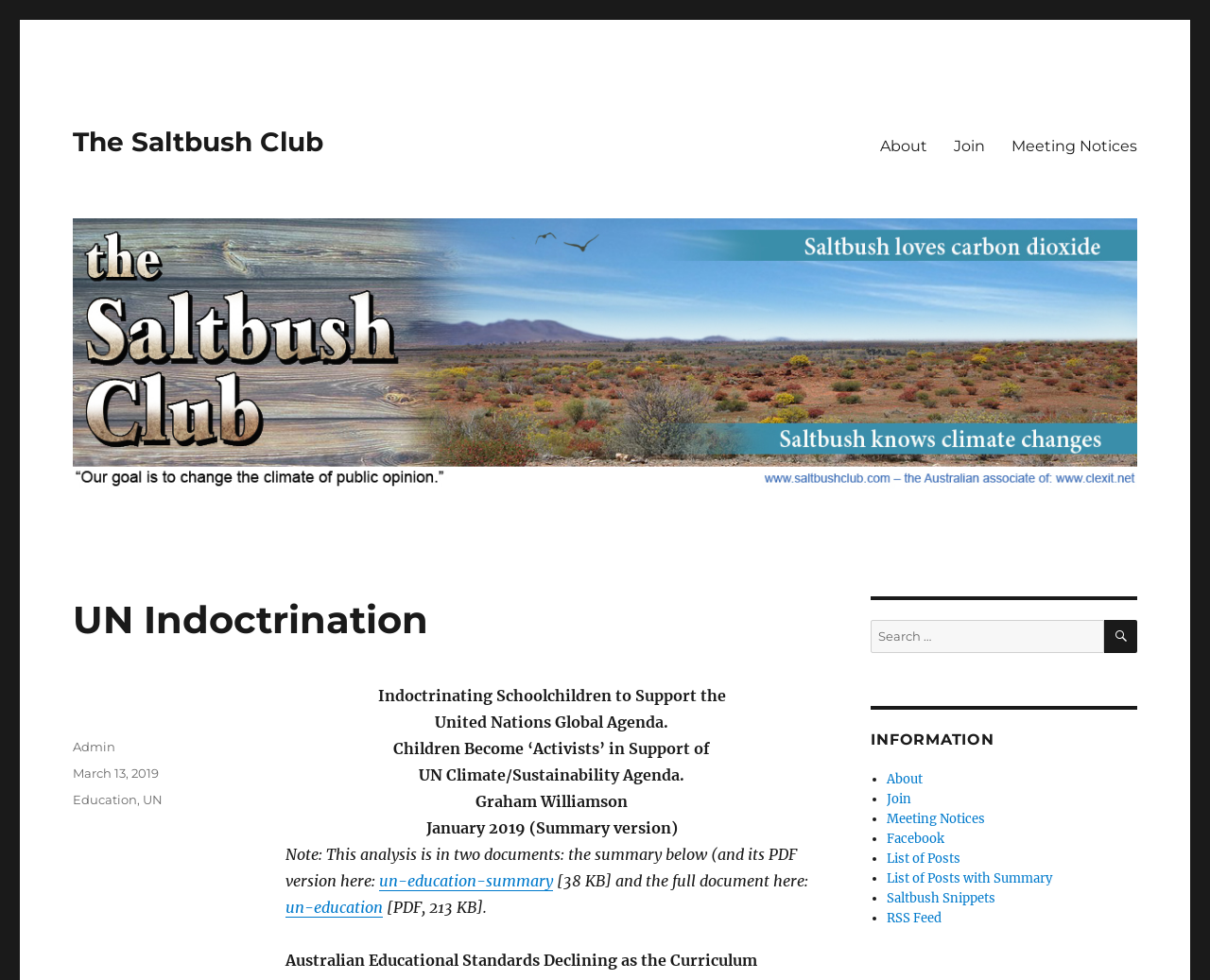Identify the bounding box coordinates for the UI element described as: "List of Posts". The coordinates should be provided as four floats between 0 and 1: [left, top, right, bottom].

[0.733, 0.868, 0.793, 0.884]